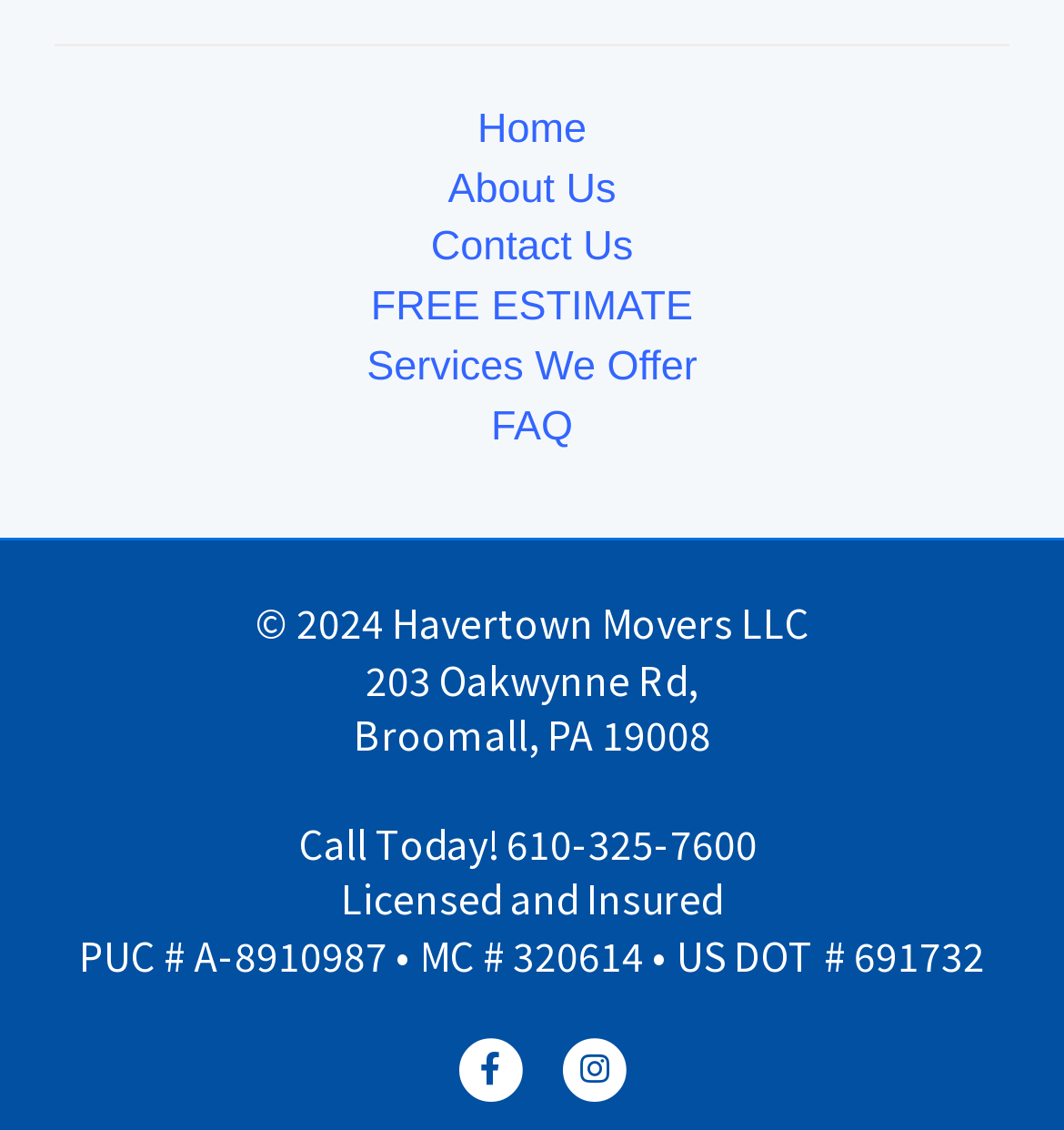For the following element description, predict the bounding box coordinates in the format (top-left x, top-left y, bottom-right x, bottom-right y). All values should be floating point numbers between 0 and 1. Description: About Us

[0.421, 0.146, 0.579, 0.187]